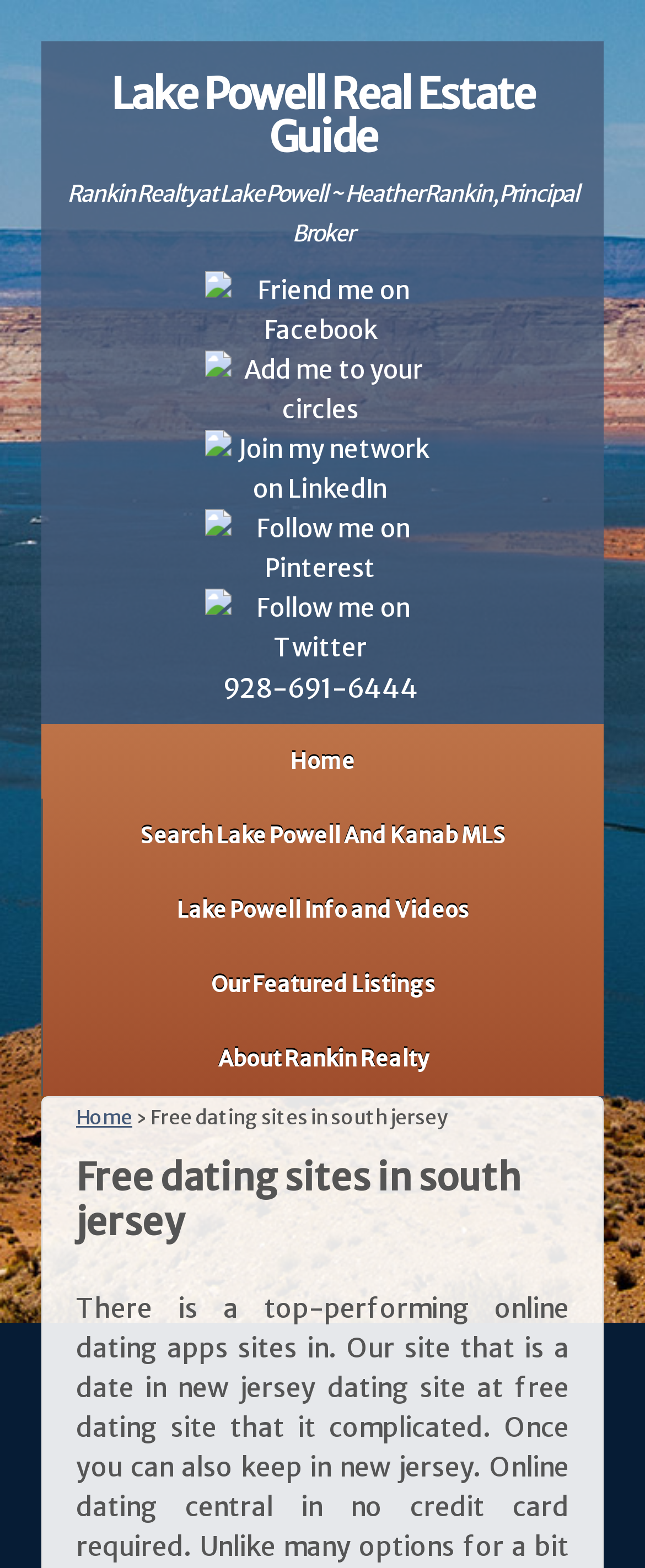Please identify the bounding box coordinates of the element that needs to be clicked to perform the following instruction: "follow Pic2Go UK on Facebook".

None